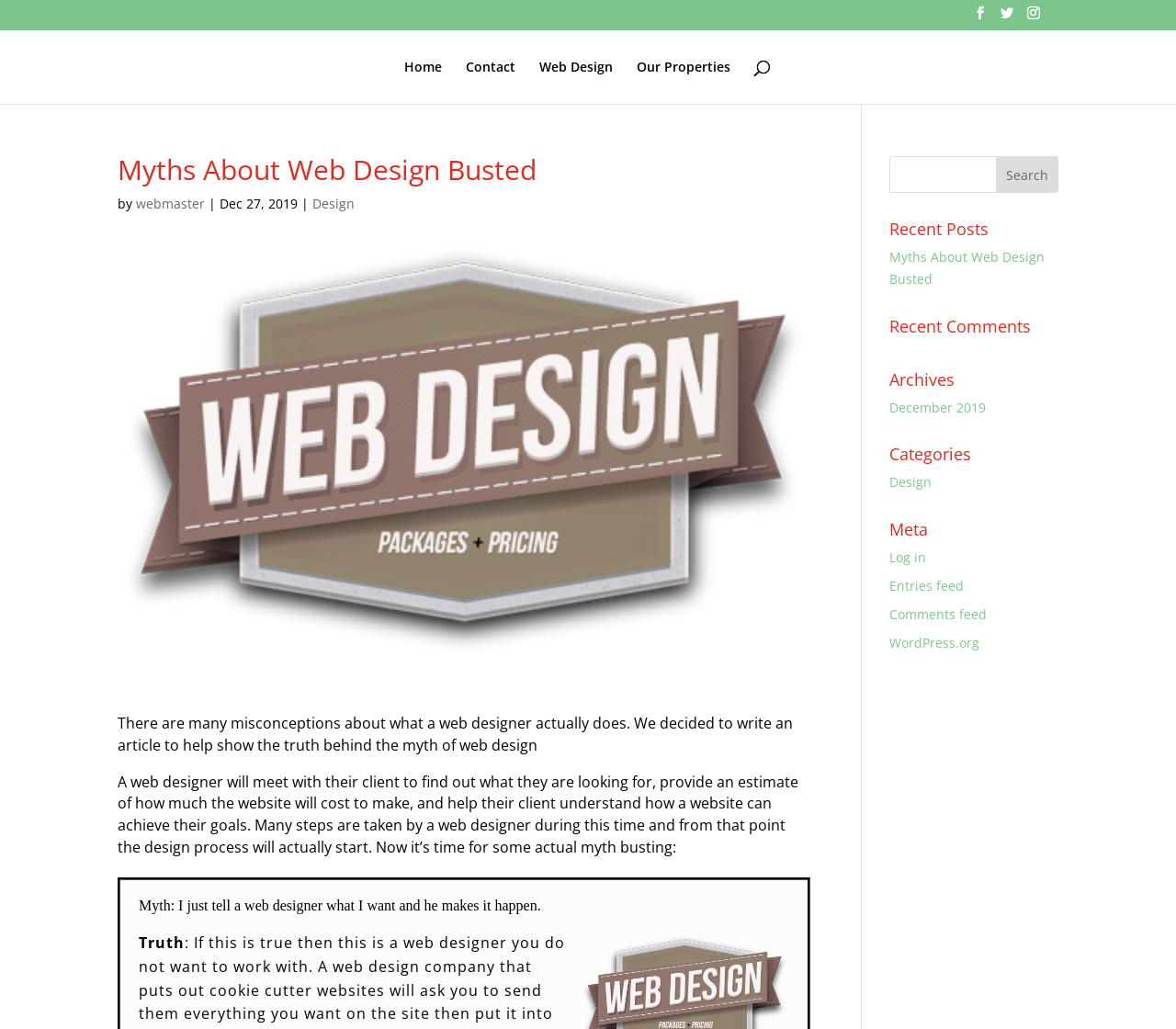Create a full and detailed caption for the entire webpage.

This webpage is about debunking myths about web design, titled "Myths About Web Design Busted" by webmaster. At the top, there are several social media links and a search bar that spans almost the entire width of the page. Below the search bar, there is a navigation menu with links to "Home", "Contact", "Web Design", and "Our Properties".

The main content of the page starts with a heading "Myths About Web Design Busted" followed by the author's name and the date "Dec 27, 2019". There is a brief introduction to the article, explaining that it aims to clarify the role of a web designer. The article then dives into the myth-busting process, with a heading "Myth: I just tell a web designer what I want and he makes it happen." followed by the truth behind this myth.

On the right-hand side of the page, there are several sections, including "Recent Posts", "Recent Comments", "Archives", "Categories", and "Meta". Each section has links to related articles or categories, such as "Design" and "December 2019". There are also links to "Log in", "Entries feed", "Comments feed", and "WordPress.org" at the bottom of this section.

Overall, the webpage has a clean layout, with a clear separation between the main content and the sidebar sections. The text is well-organized, making it easy to follow the article and navigate through the different sections.